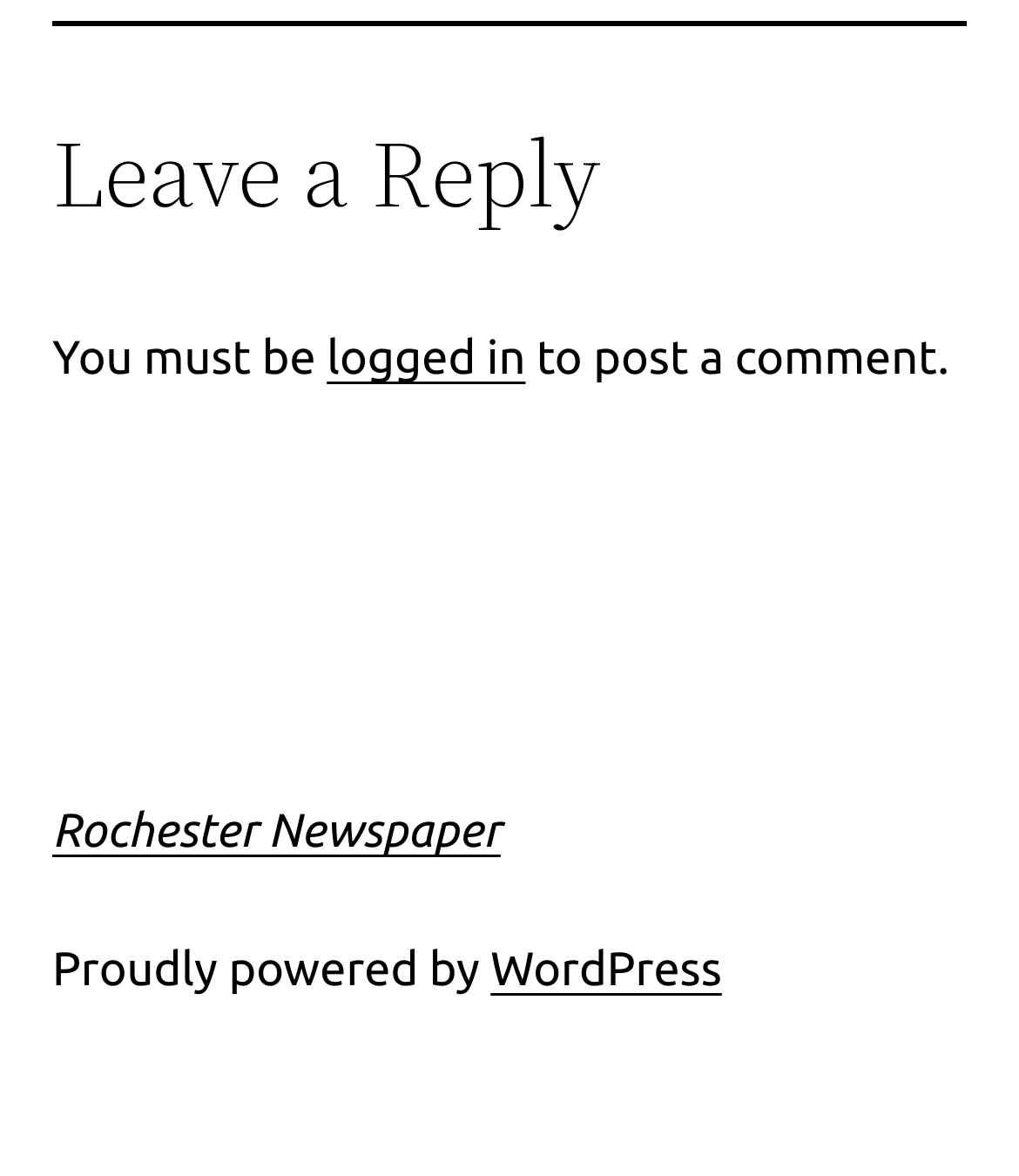Respond to the question below with a concise word or phrase:
What platform powers the website?

WordPress